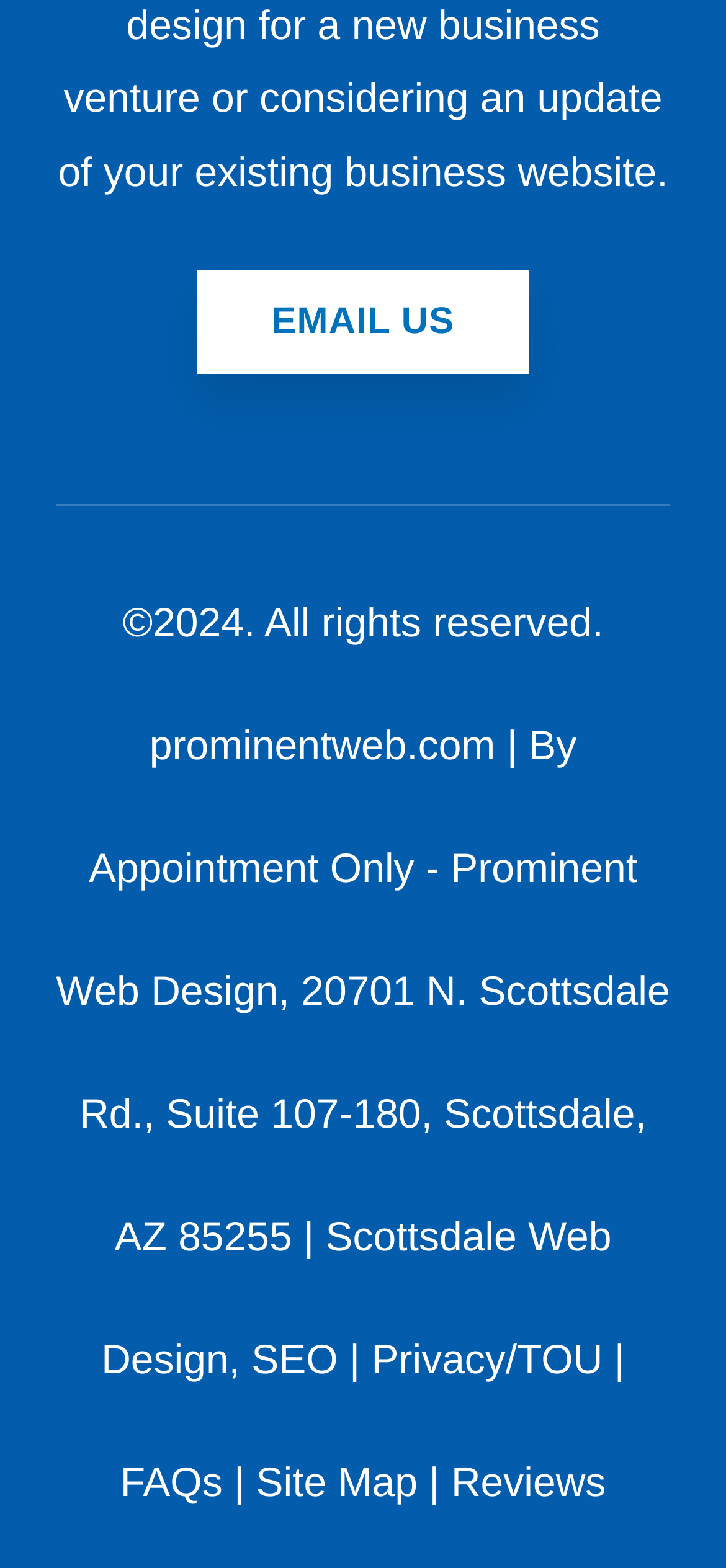Using the webpage screenshot, locate the HTML element that fits the following description and provide its bounding box: "title="swimyourswim"".

None